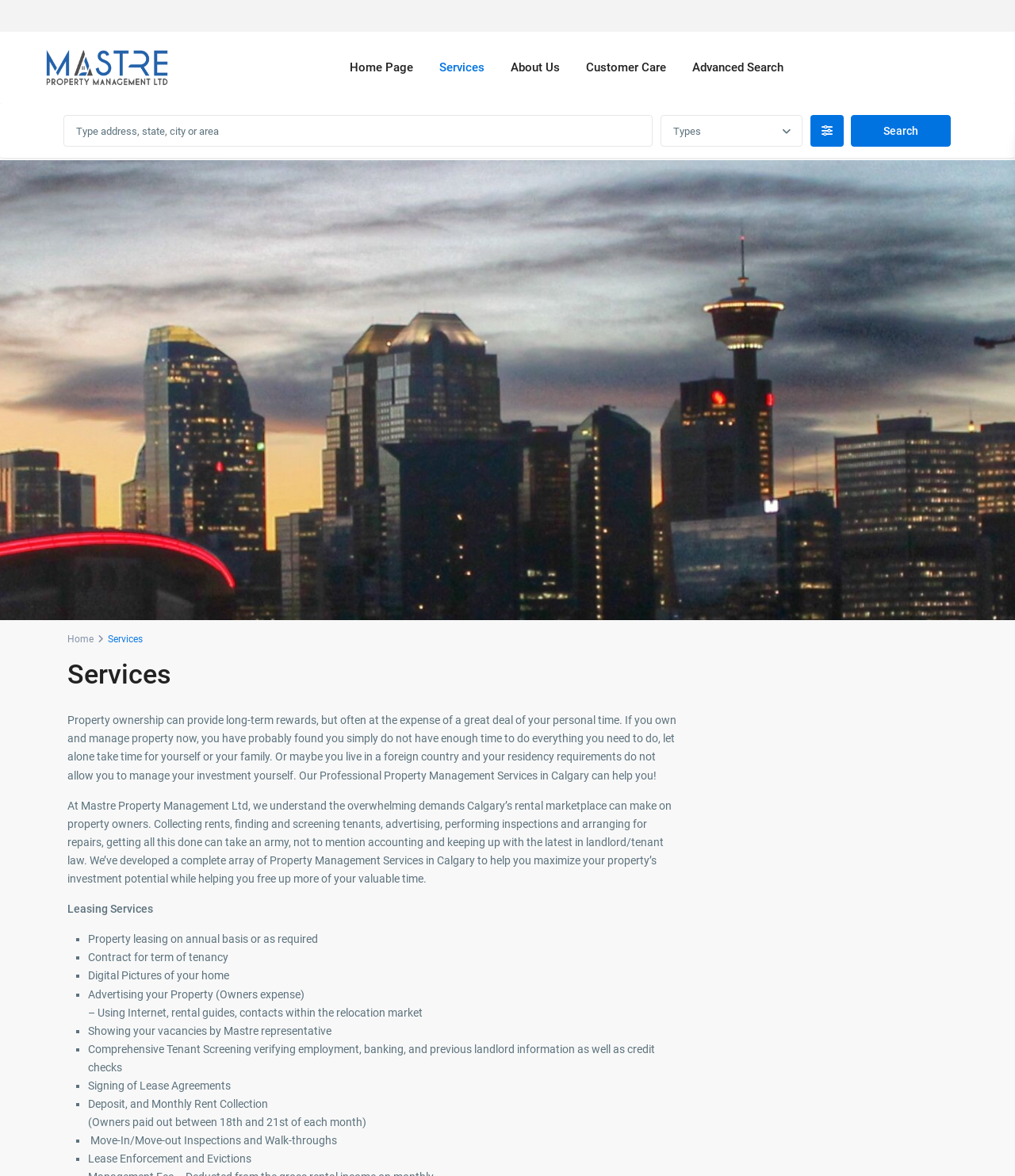Given the description of a UI element: "Contacts & Committees", identify the bounding box coordinates of the matching element in the webpage screenshot.

None